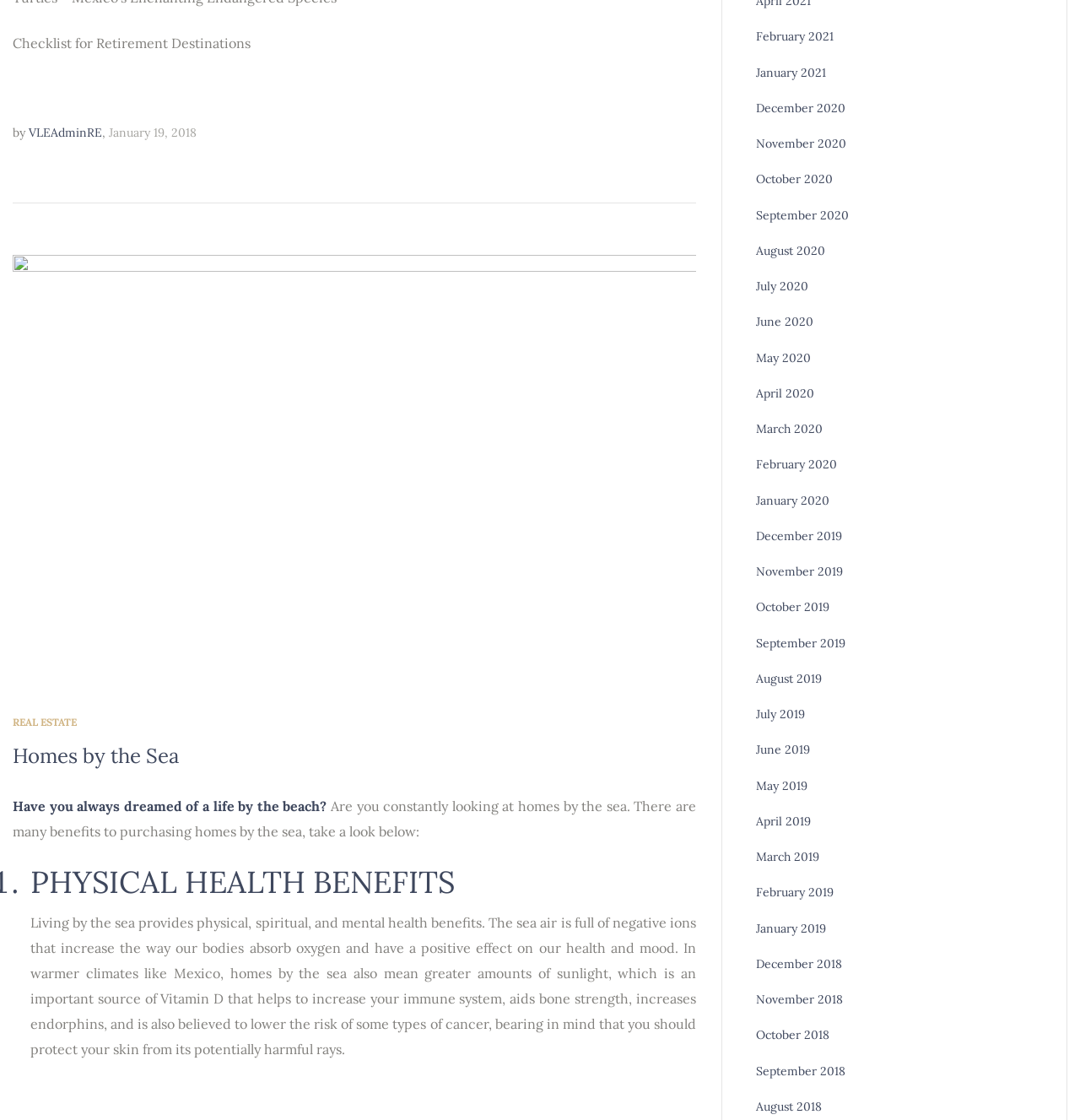Identify the bounding box for the described UI element. Provide the coordinates in (top-left x, top-left y, bottom-right x, bottom-right y) format with values ranging from 0 to 1: January 19, 2018

[0.101, 0.112, 0.182, 0.125]